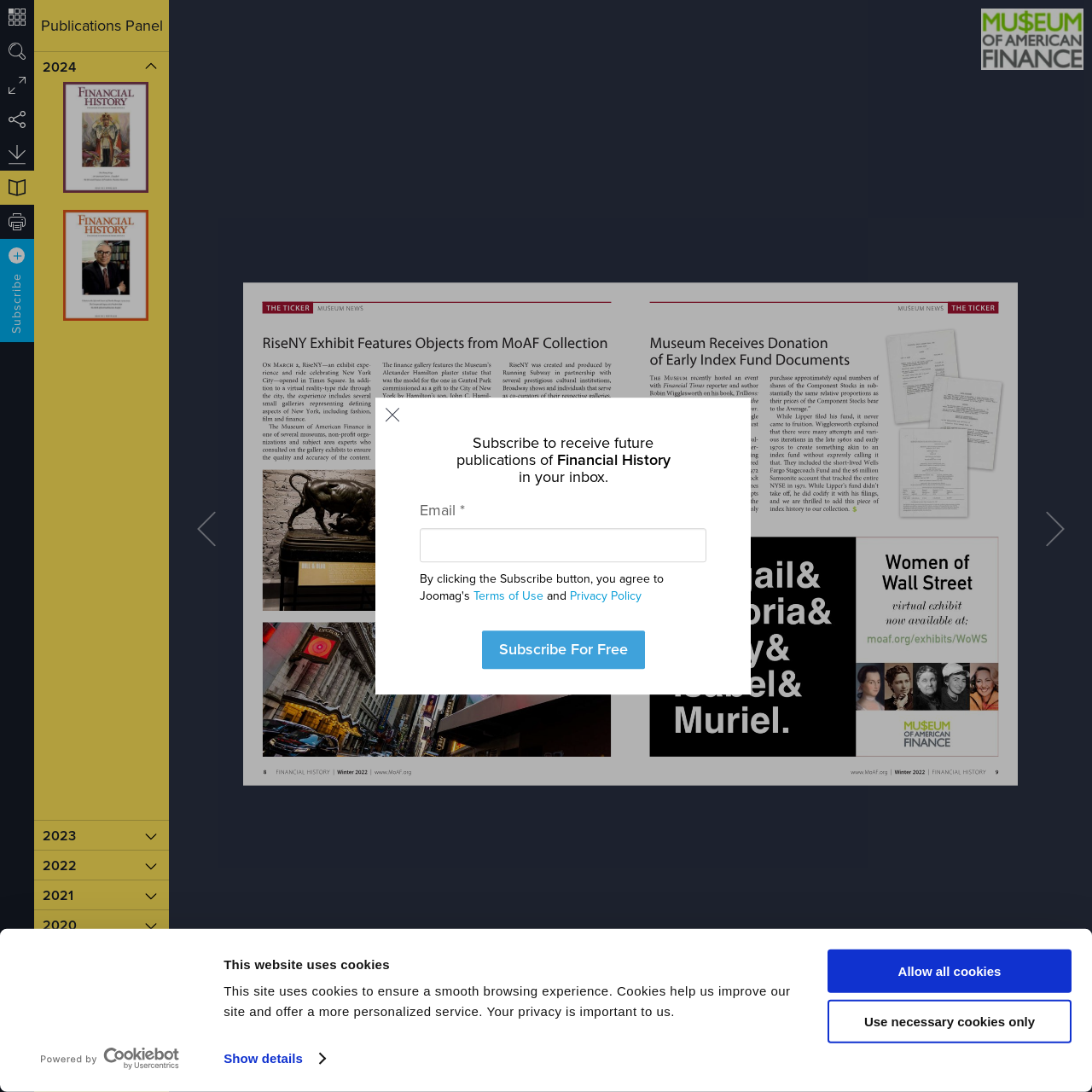What is the current page number?
Answer the question with a single word or phrase, referring to the image.

11